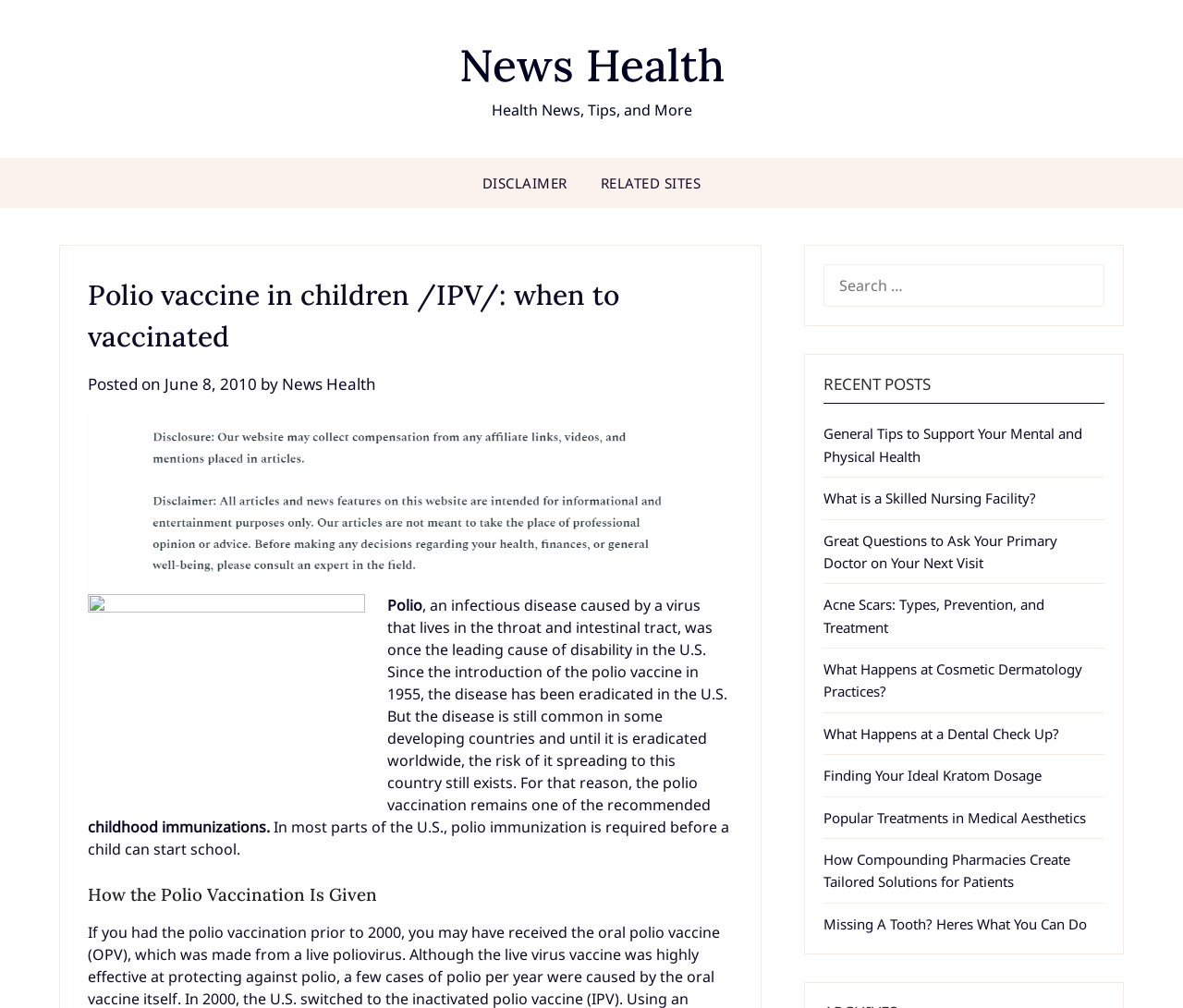Locate the bounding box coordinates of the item that should be clicked to fulfill the instruction: "Visit the 'RELATED SITES' page".

[0.495, 0.157, 0.605, 0.207]